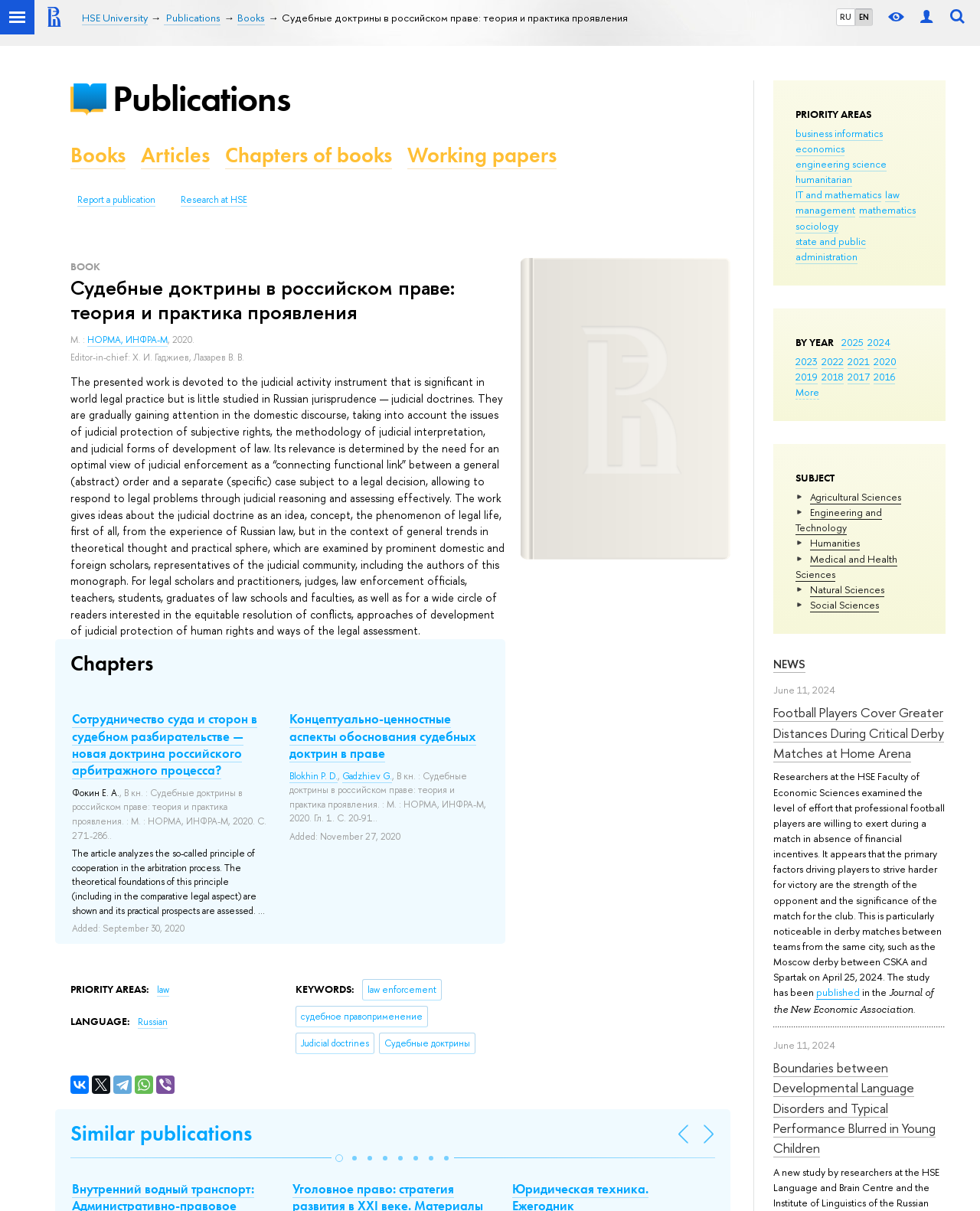Specify the bounding box coordinates (top-left x, top-left y, bottom-right x, bottom-right y) of the UI element in the screenshot that matches this description: Chapters of books

[0.23, 0.117, 0.4, 0.139]